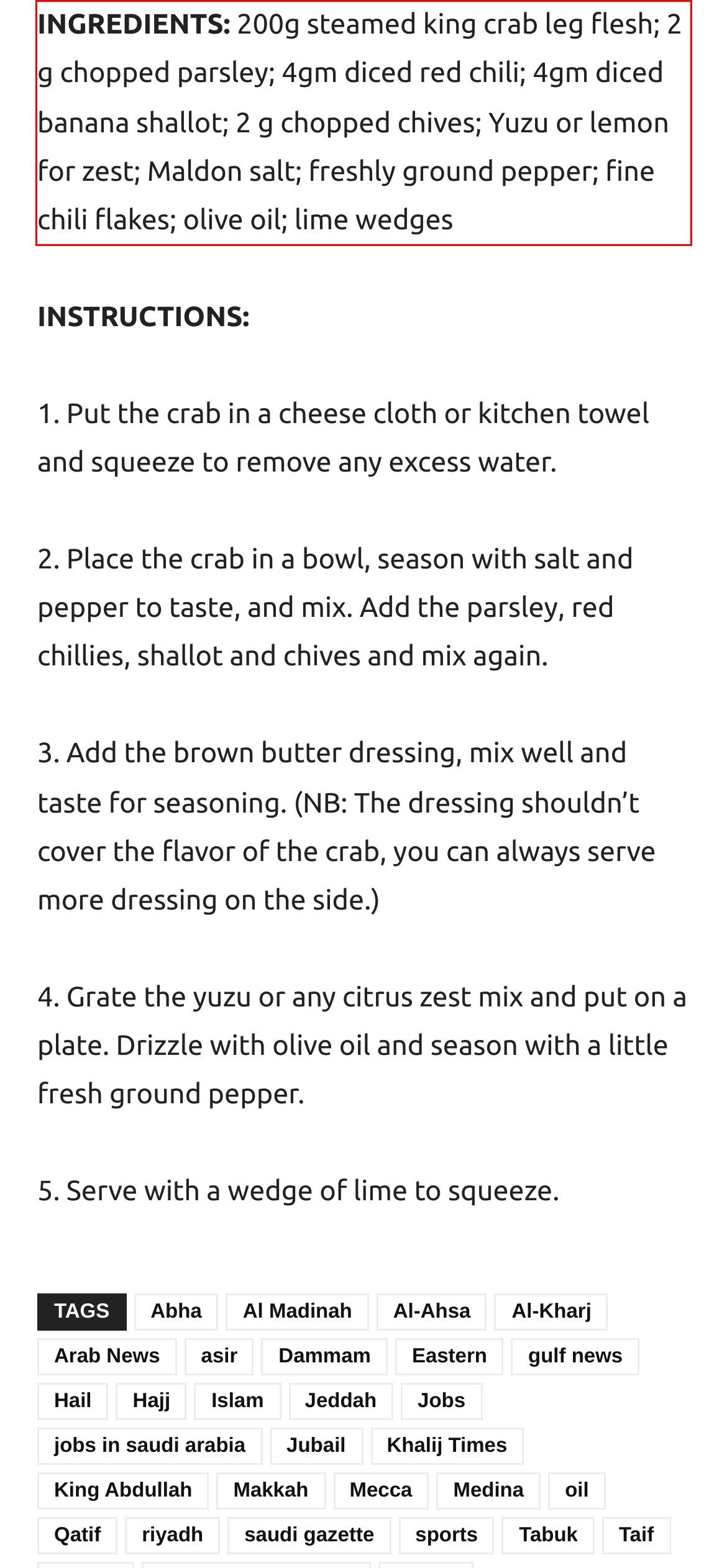Identify and extract the text within the red rectangle in the screenshot of the webpage.

INGREDIENTS: 200g steamed king crab leg flesh; 2 g chopped parsley; 4gm diced red chili; 4gm diced banana shallot; 2 g chopped chives; Yuzu or lemon for zest; Maldon salt; freshly ground pepper; fine chili flakes; olive oil; lime wedges